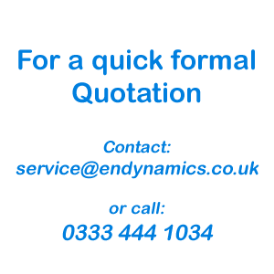What is the purpose of the displayed text?
Refer to the image and provide a thorough answer to the question.

The text is inviting customers to request a formal quotation, and the provided contact information makes it easy for them to do so, indicating that the purpose of the displayed text is to facilitate this process.